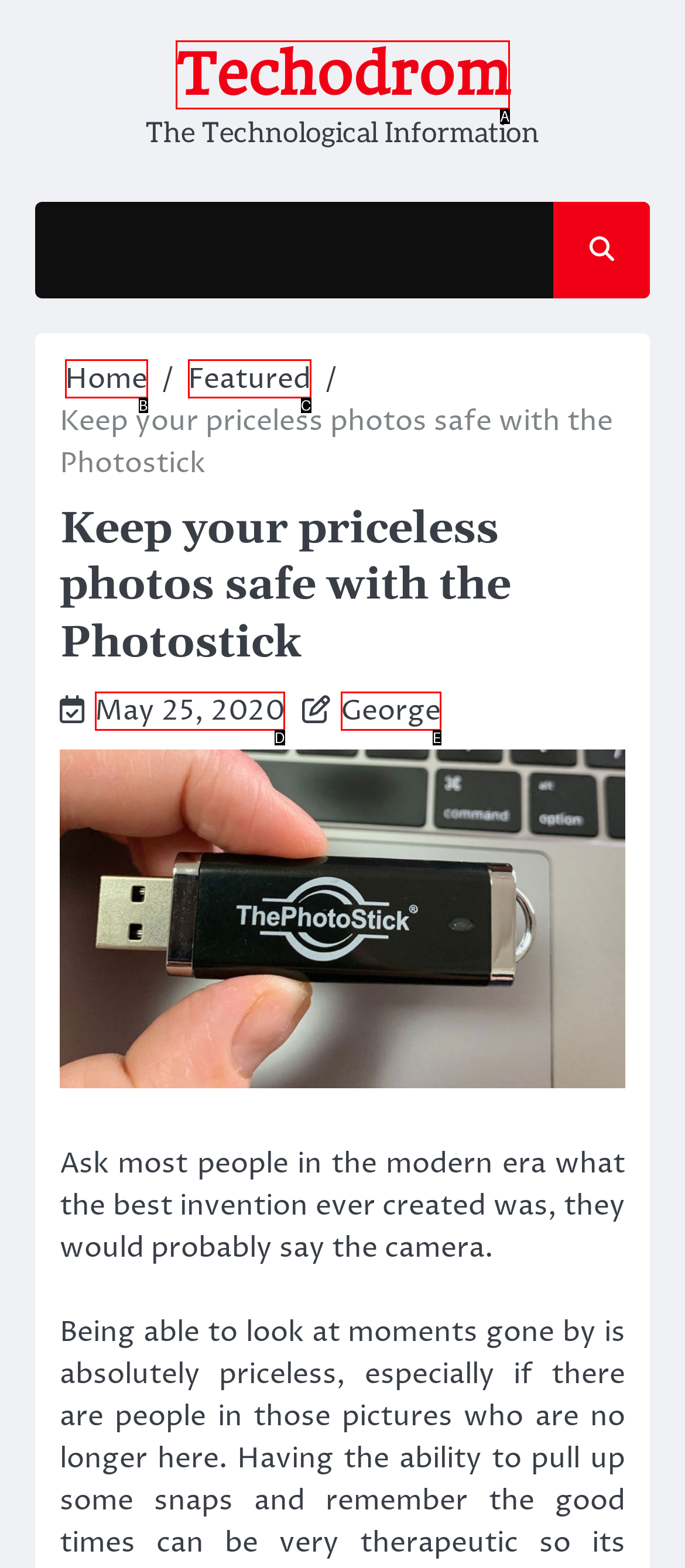Determine which HTML element best fits the description: May 25, 2020May 25, 2020
Answer directly with the letter of the matching option from the available choices.

D